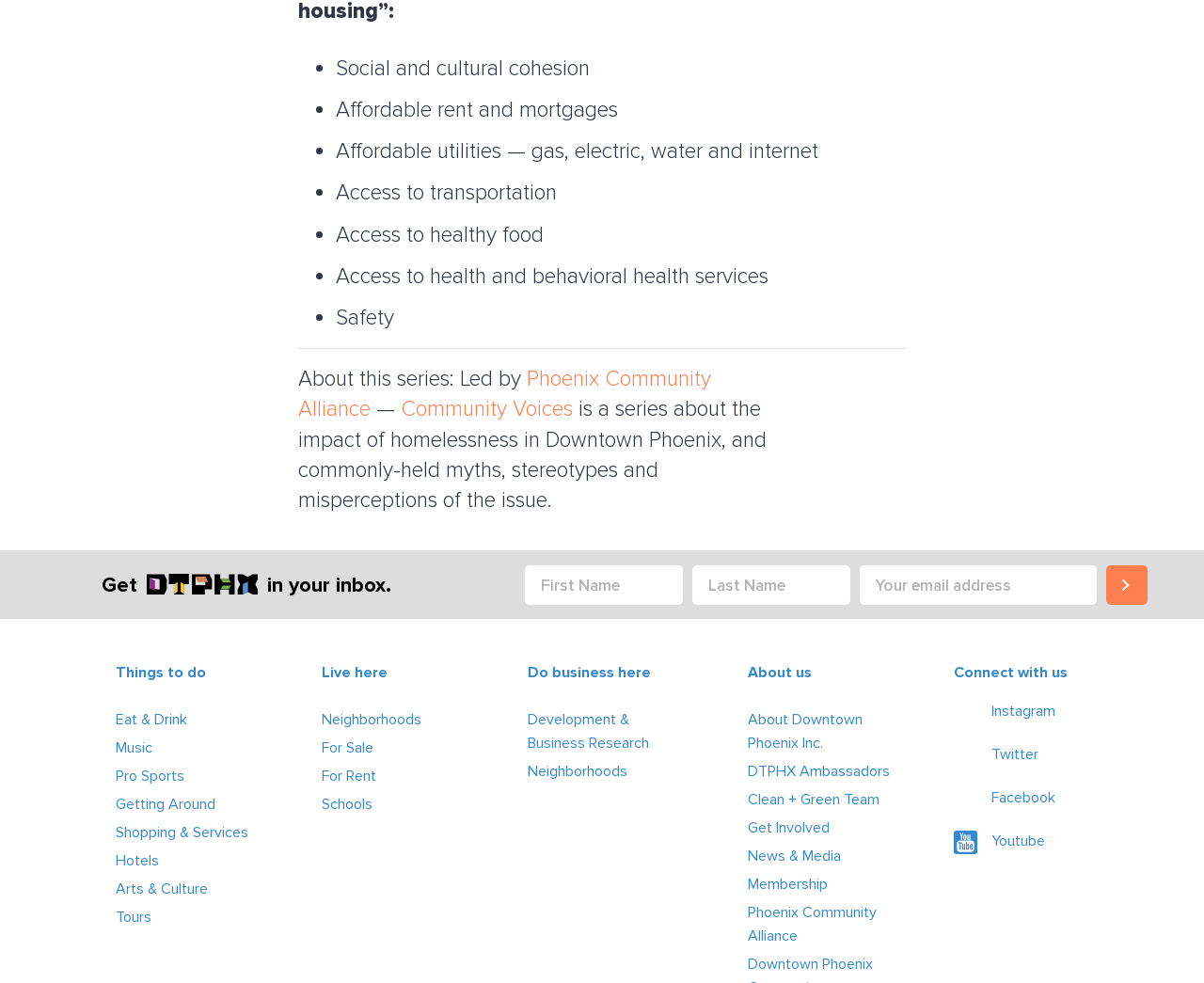Determine the coordinates of the bounding box that should be clicked to complete the instruction: "Search in the business directory". The coordinates should be represented by four float numbers between 0 and 1: [left, top, right, bottom].

None